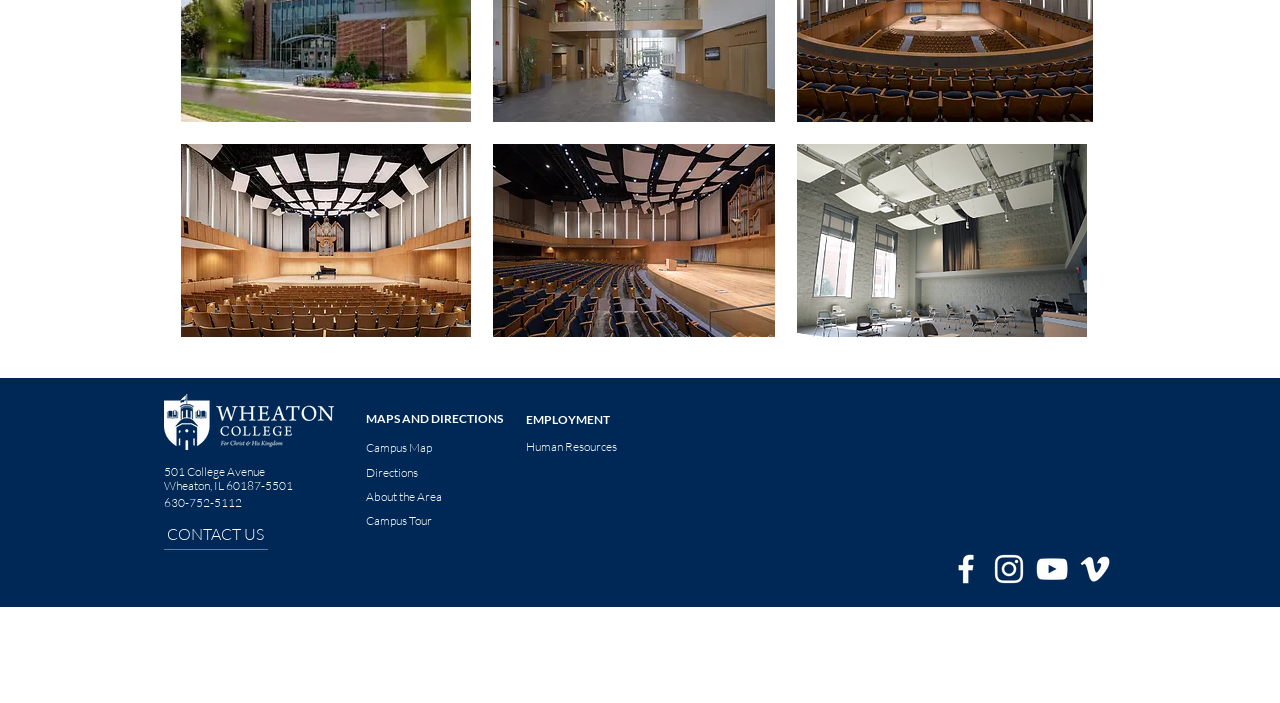From the webpage screenshot, identify the region described by Schlosser in meiner Nähe. Provide the bounding box coordinates as (top-left x, top-left y, bottom-right x, bottom-right y), with each value being a floating point number between 0 and 1.

None